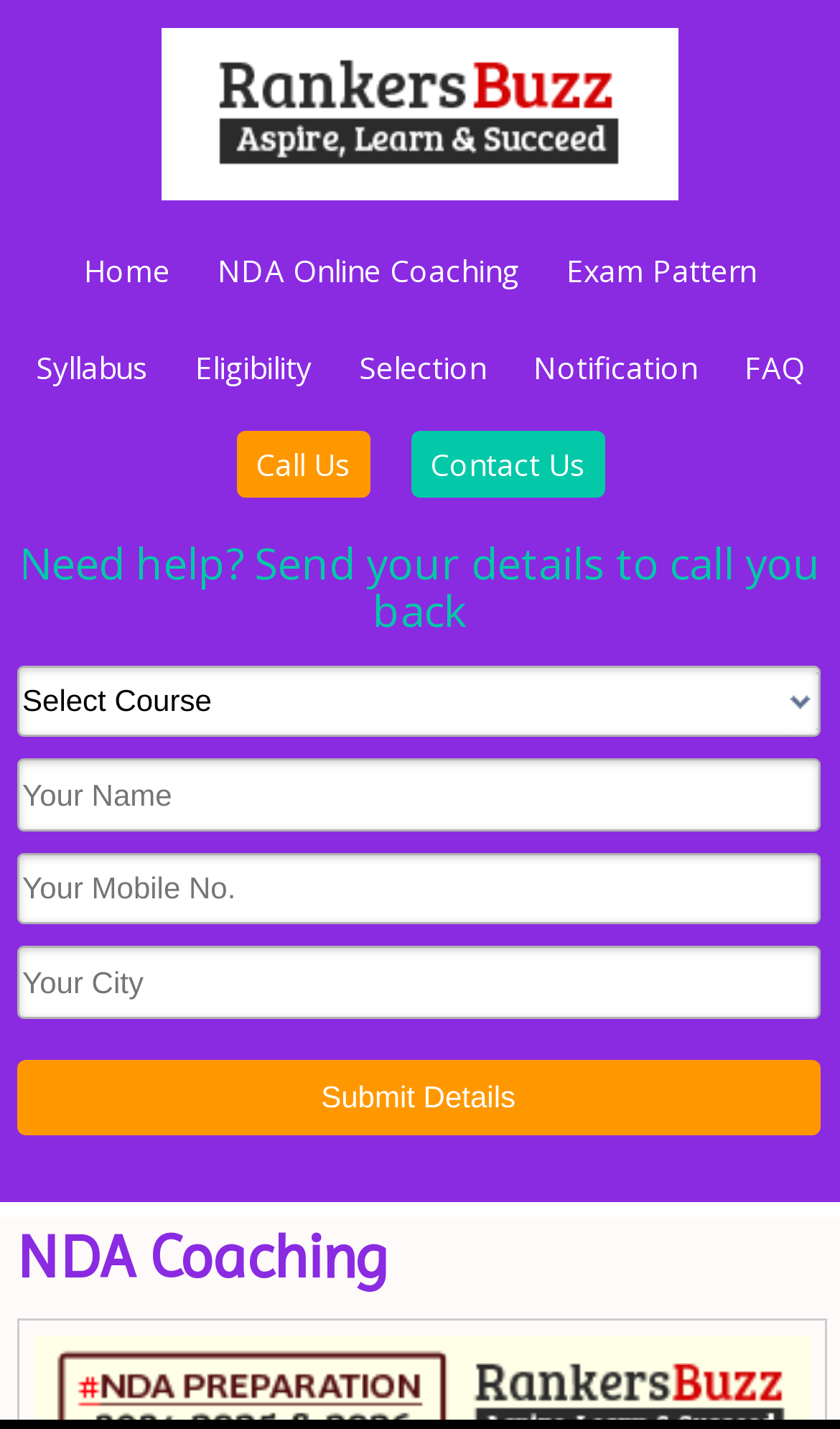Highlight the bounding box coordinates of the element that should be clicked to carry out the following instruction: "Click on FAQ". The coordinates must be given as four float numbers ranging from 0 to 1, i.e., [left, top, right, bottom].

[0.863, 0.243, 0.981, 0.271]